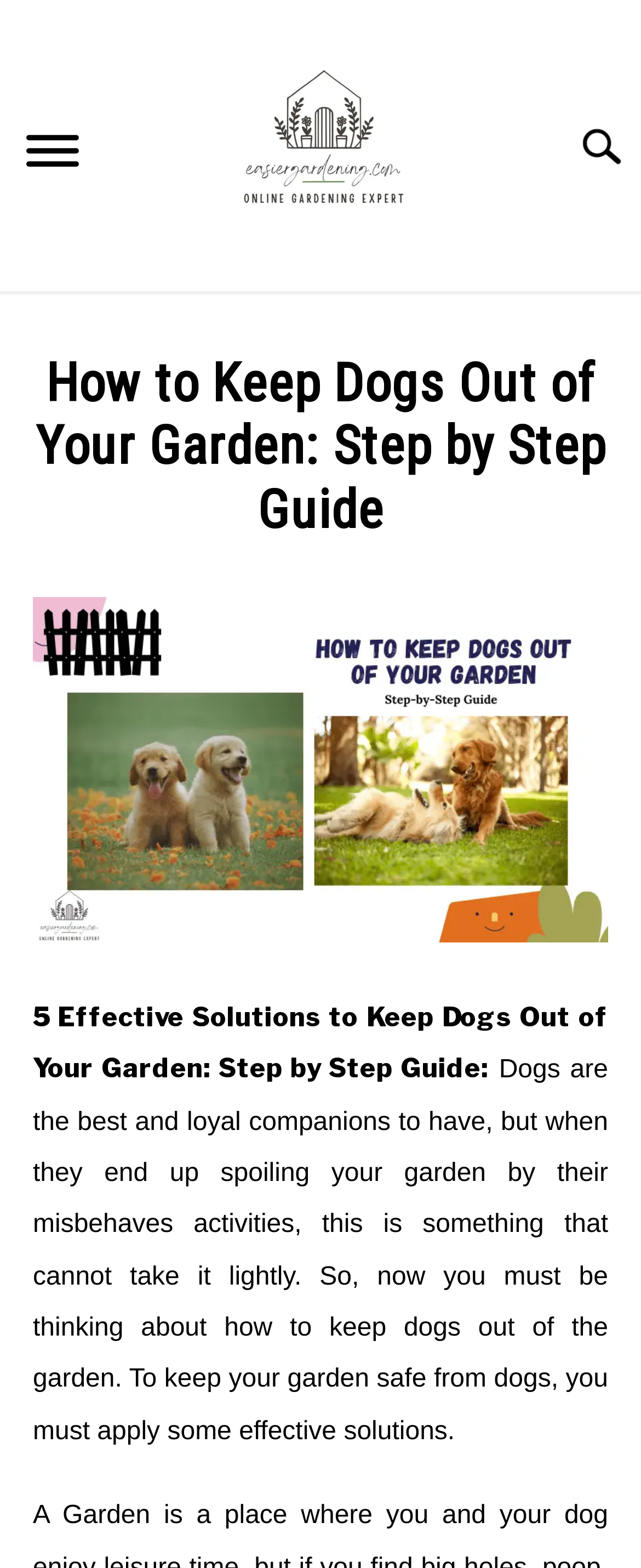Please locate the bounding box coordinates of the element that should be clicked to complete the given instruction: "Read the article by 'Elysha Murphy'".

[0.049, 0.401, 0.19, 0.441]